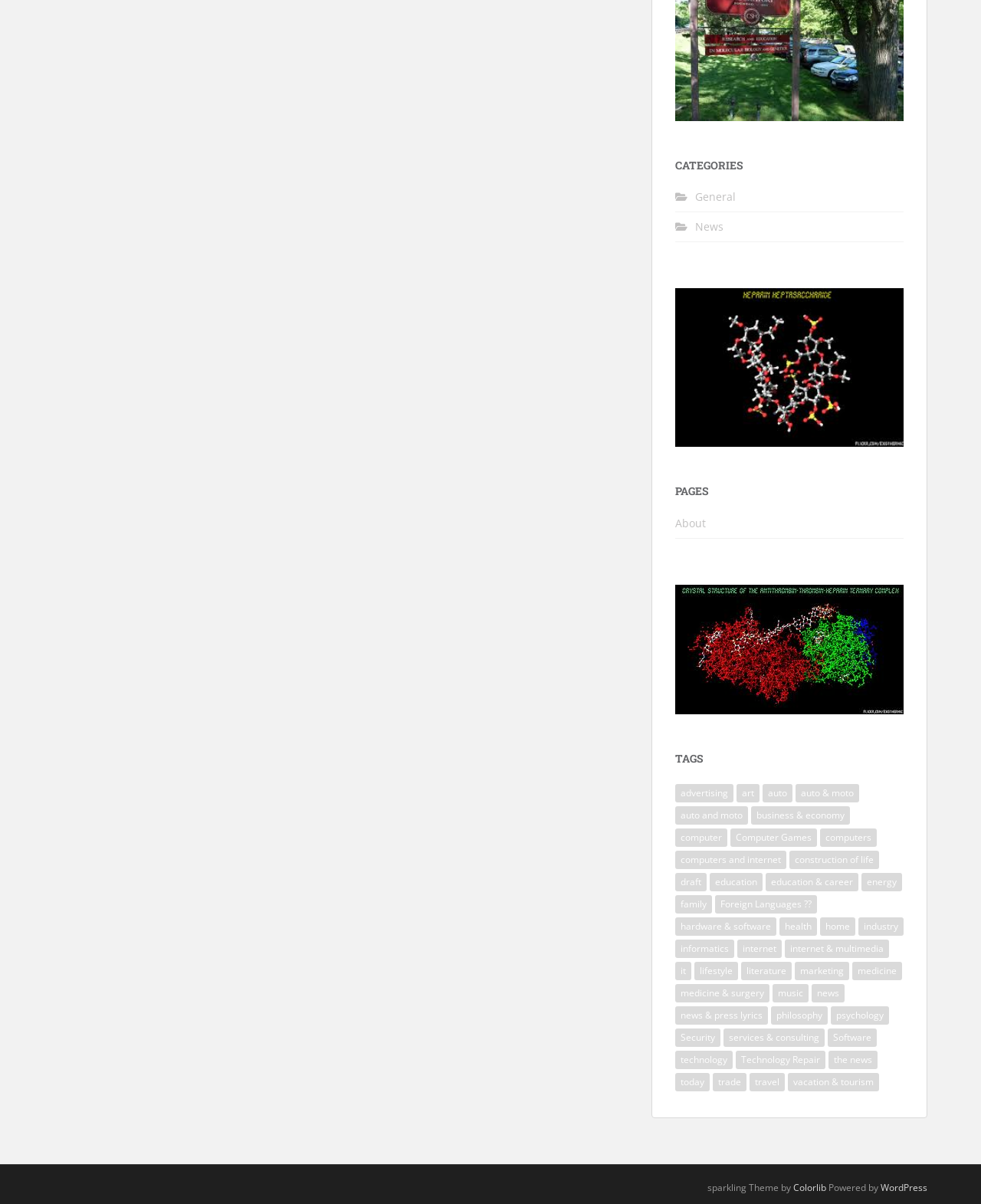Please identify the bounding box coordinates of the area that needs to be clicked to follow this instruction: "Explore the 'art' tag".

[0.751, 0.651, 0.774, 0.667]